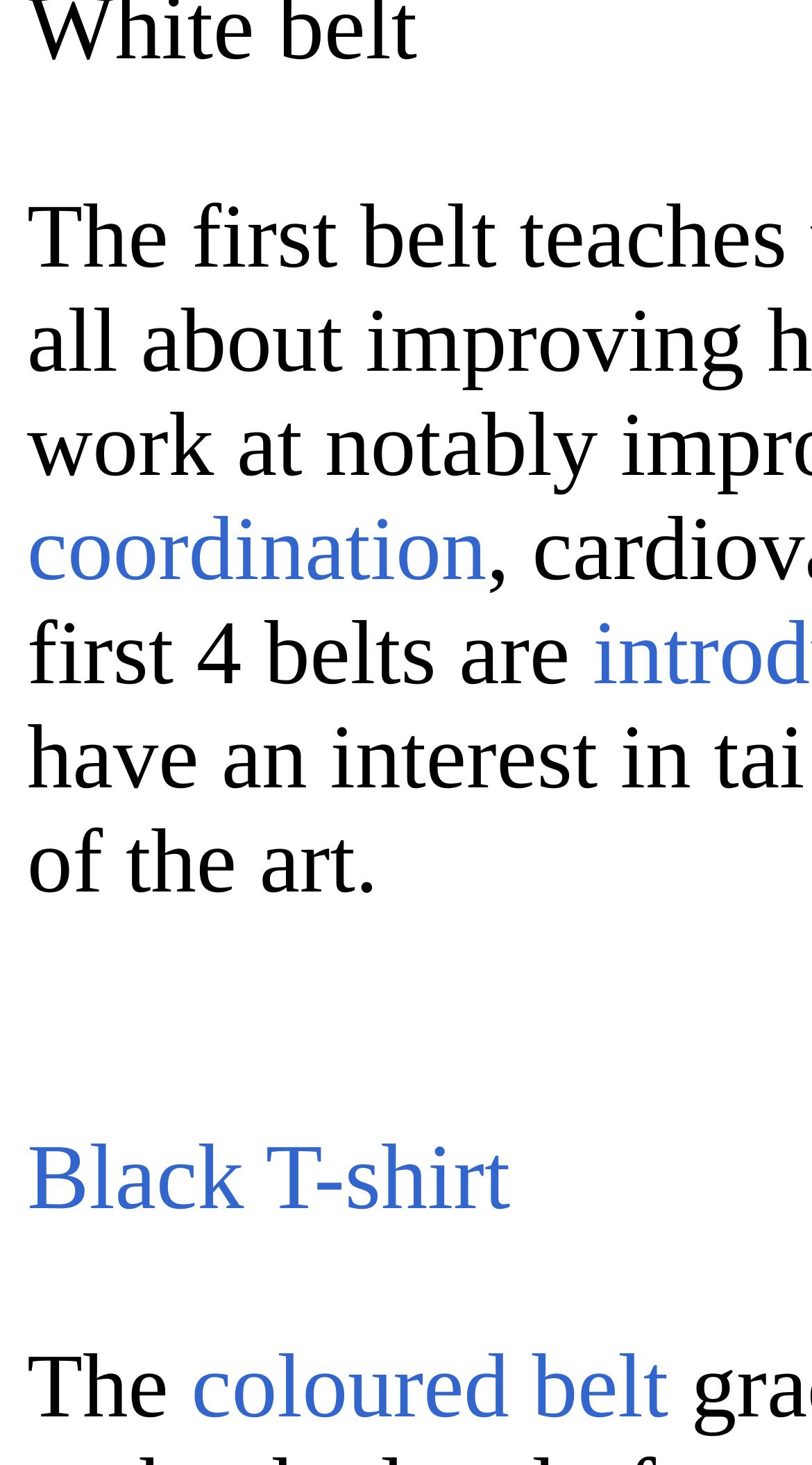Find the bounding box of the element with the following description: "Accept". The coordinates must be four float numbers between 0 and 1, formatted as [left, top, right, bottom].

None